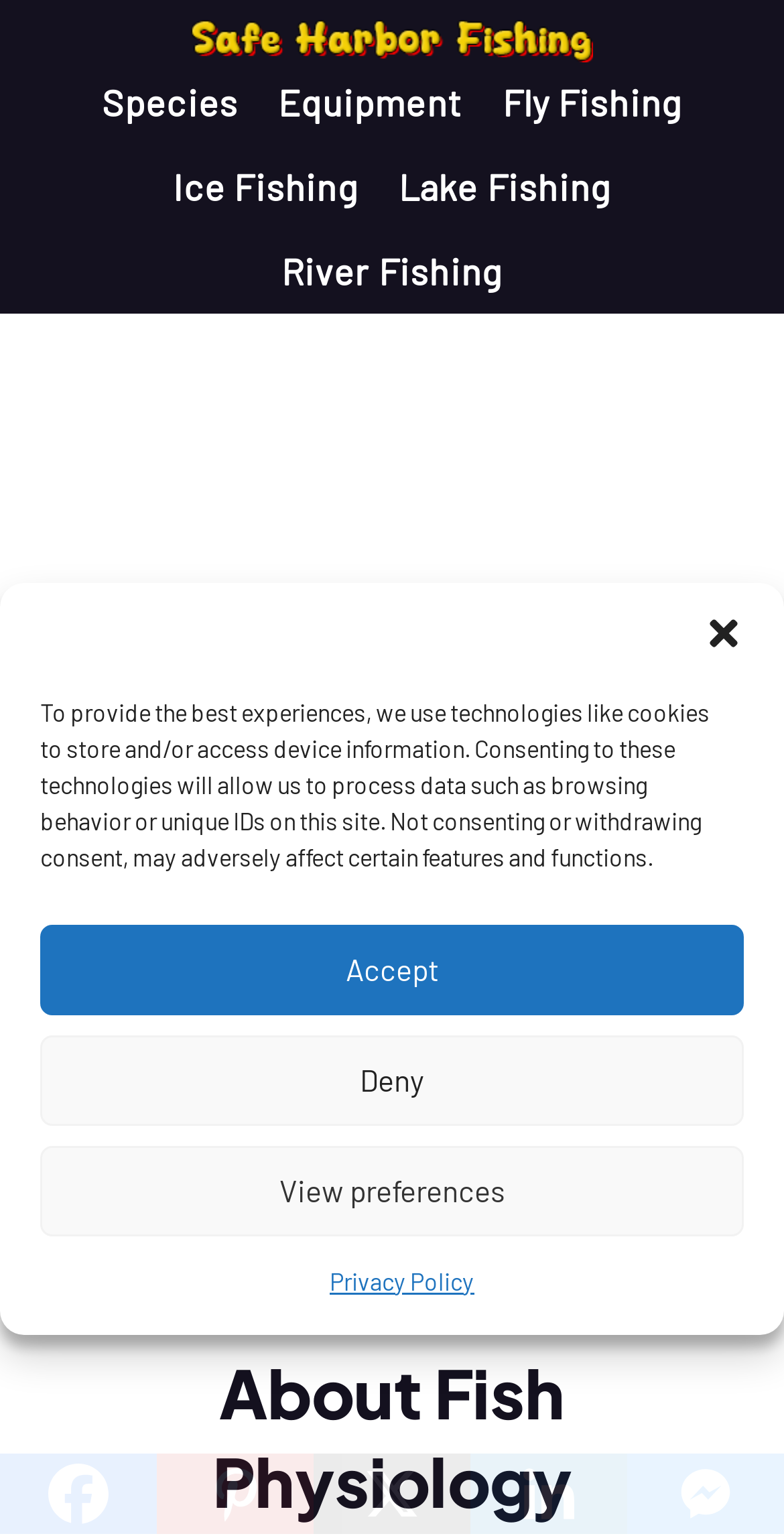Give a concise answer of one word or phrase to the question: 
What is the topic of the webpage?

Fish Physiology